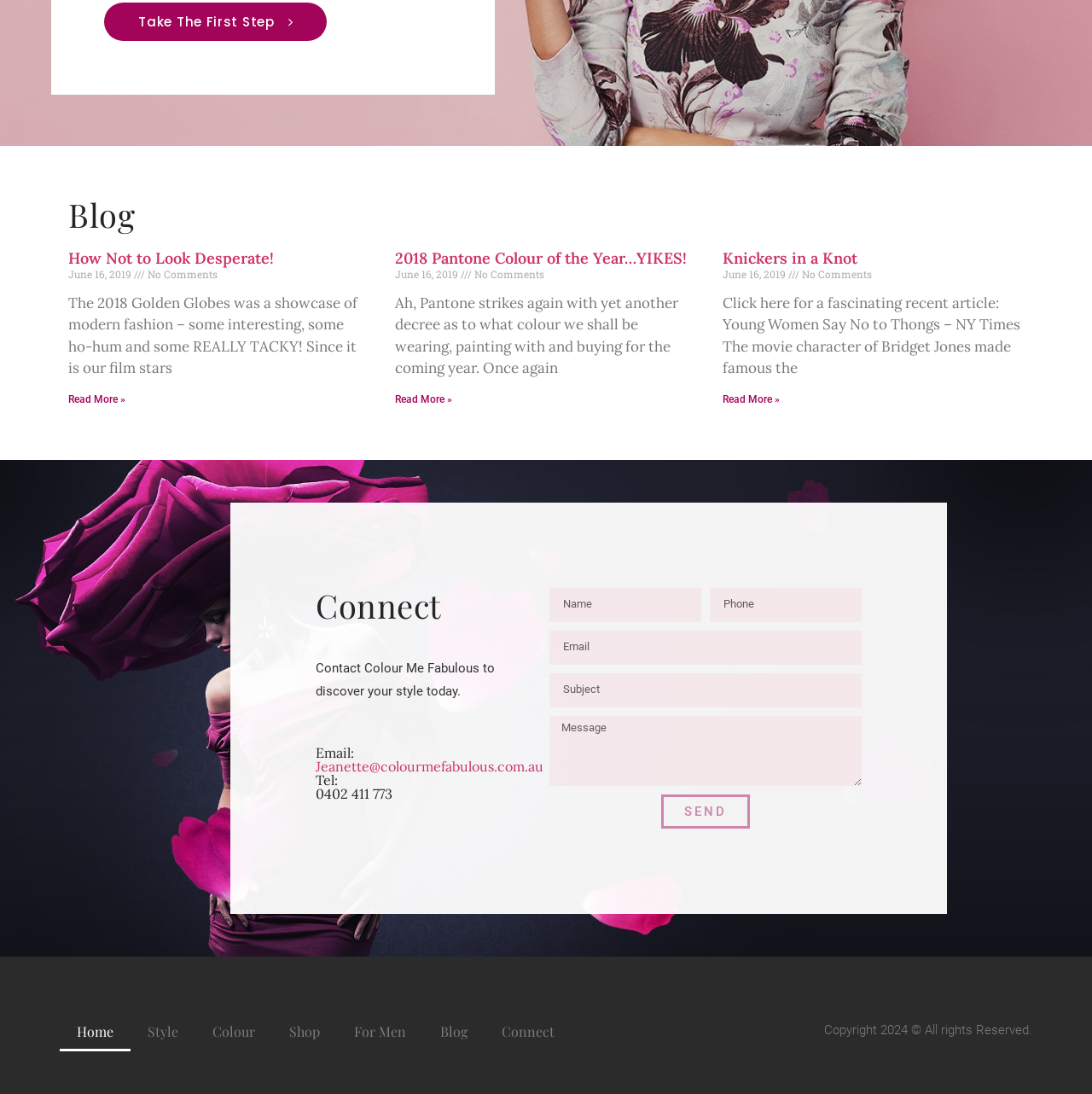Could you find the bounding box coordinates of the clickable area to complete this instruction: "Click the 'Take The First Step' button"?

[0.096, 0.002, 0.3, 0.038]